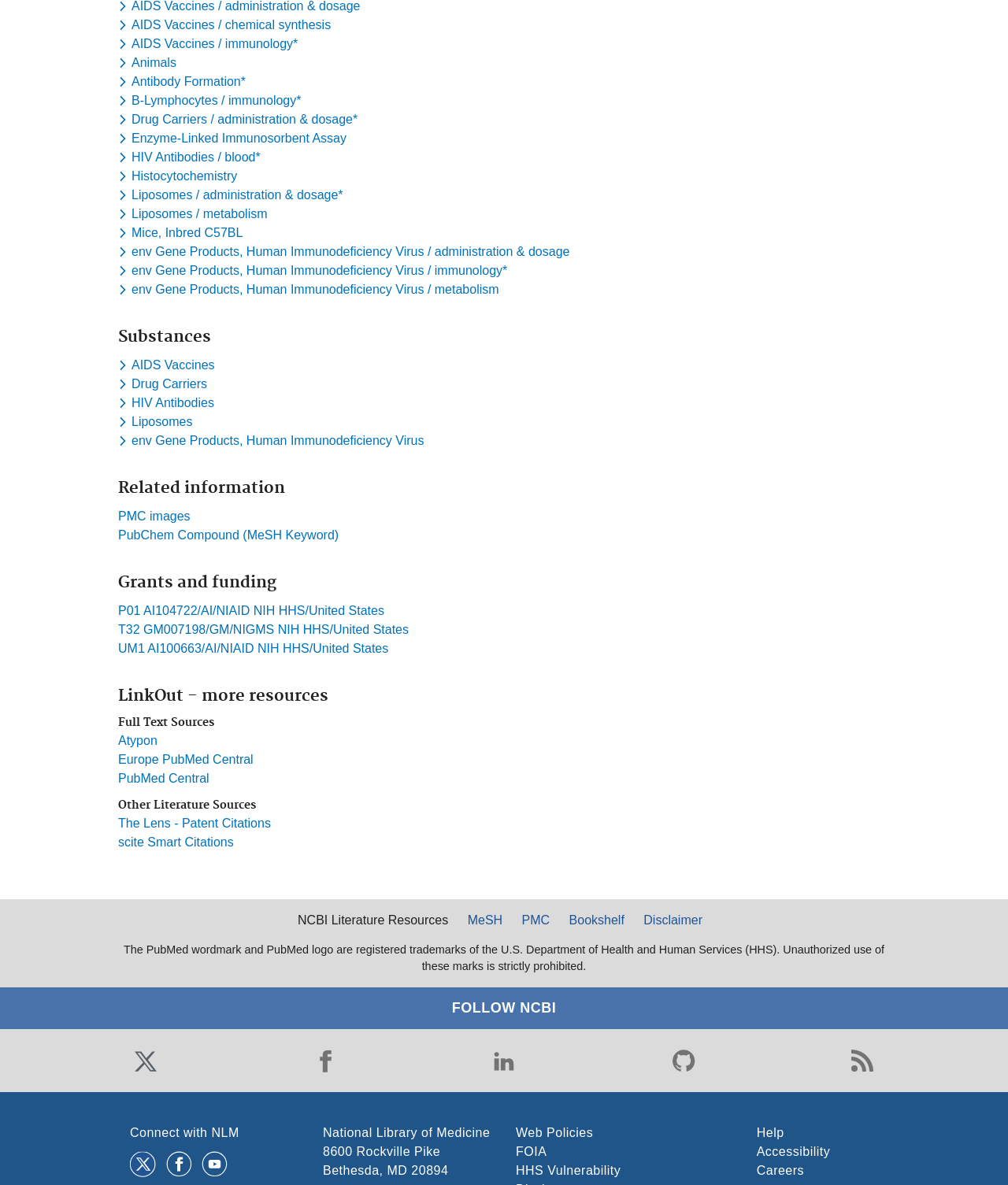Please identify the bounding box coordinates of the element I should click to complete this instruction: 'Toggle dropdown menu for keyword AIDS Vaccines / chemical synthesis'. The coordinates should be given as four float numbers between 0 and 1, like this: [left, top, right, bottom].

[0.117, 0.015, 0.332, 0.027]